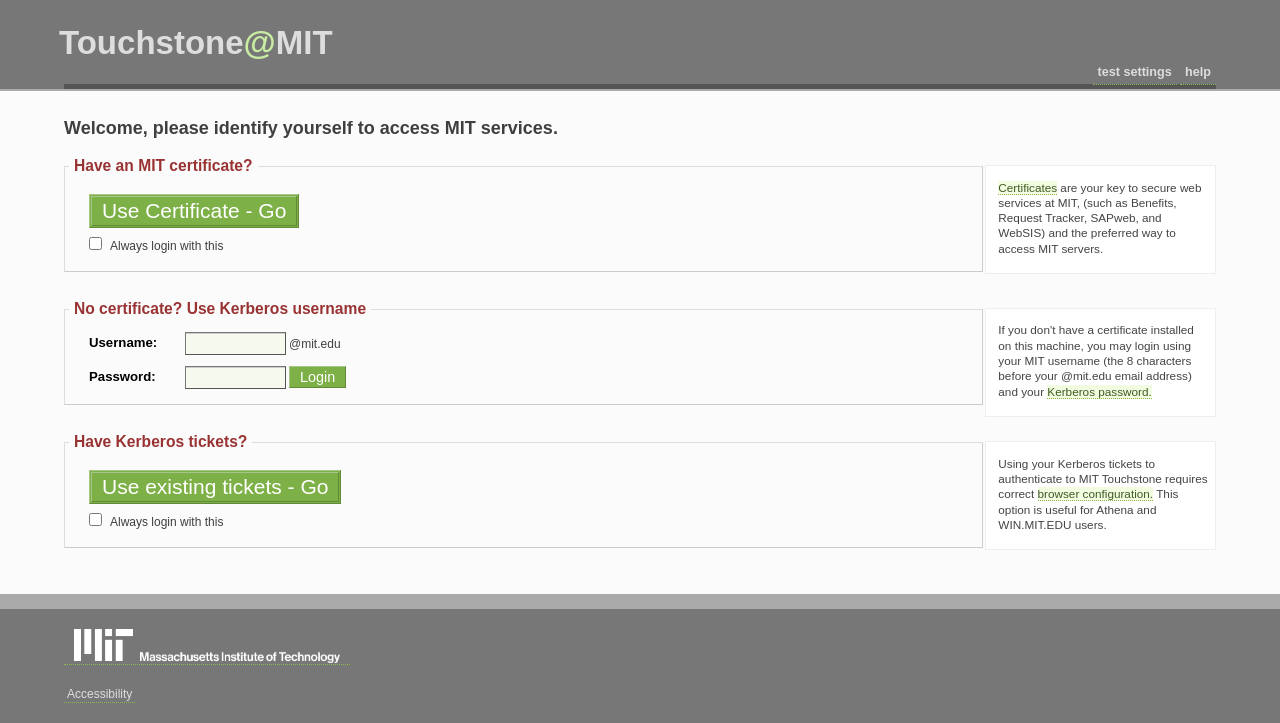Find the bounding box coordinates of the element you need to click on to perform this action: 'Enter username'. The coordinates should be represented by four float values between 0 and 1, in the format [left, top, right, bottom].

[0.144, 0.46, 0.223, 0.492]